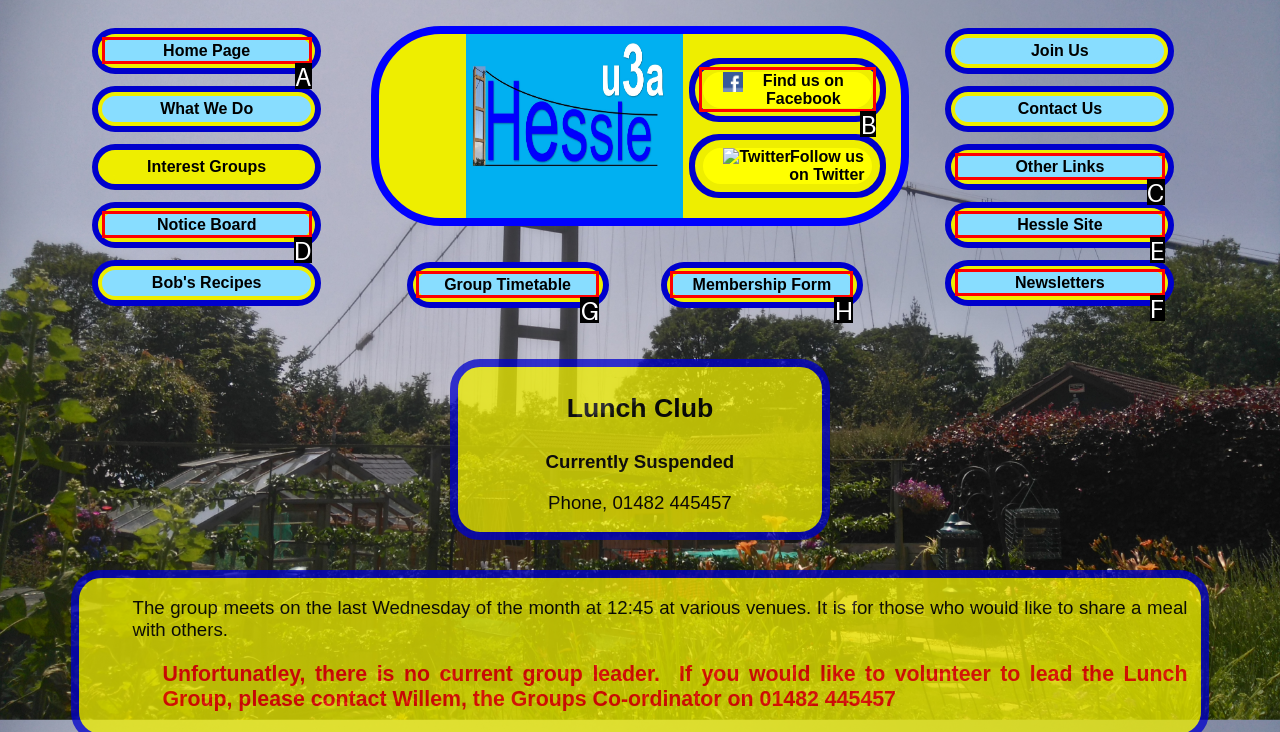Identify the HTML element that corresponds to the description: Group Timetable
Provide the letter of the matching option from the given choices directly.

G